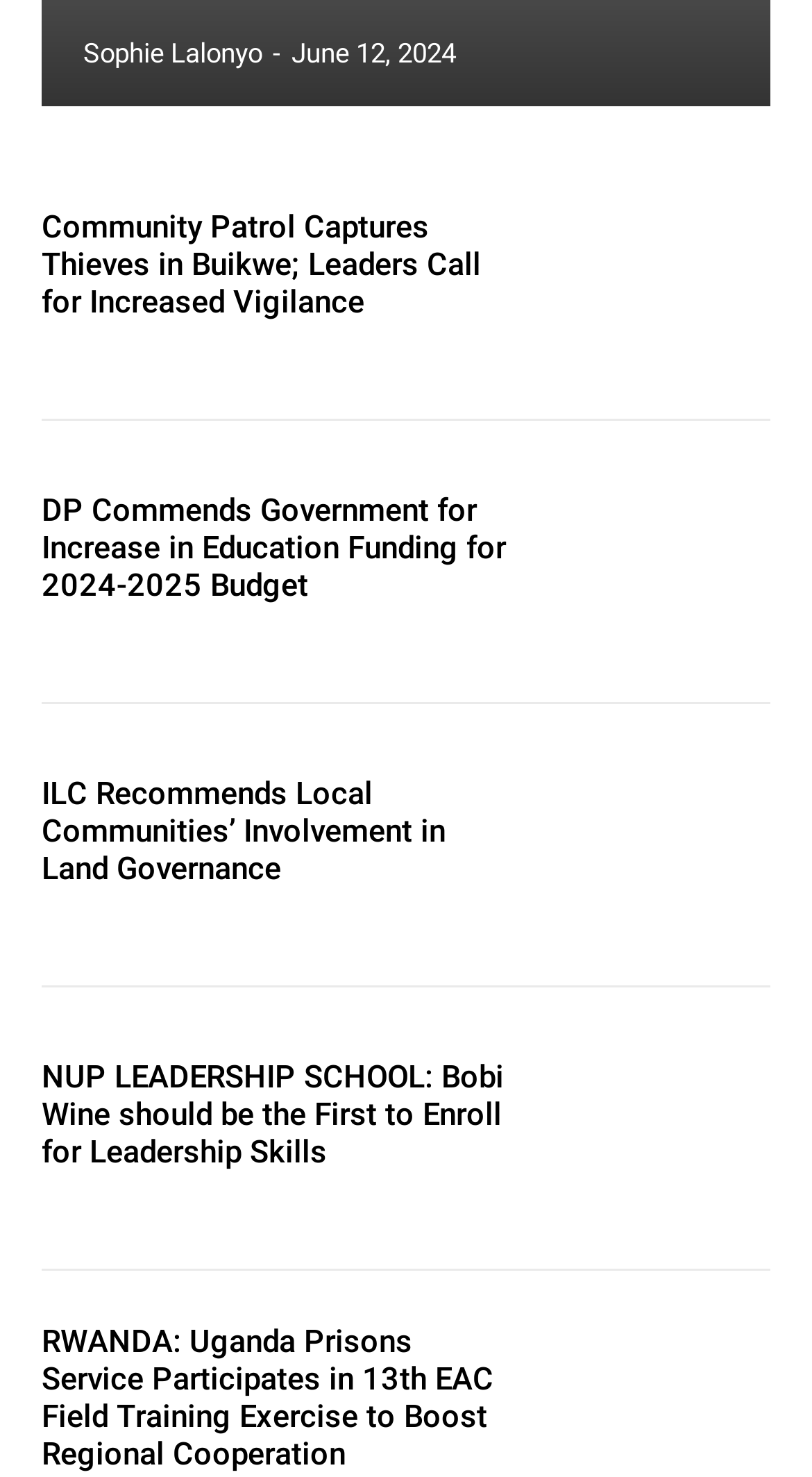Highlight the bounding box coordinates of the element you need to click to perform the following instruction: "Read opinion about NUP LEADERSHIP SCHOOL."

[0.679, 0.69, 0.949, 0.838]